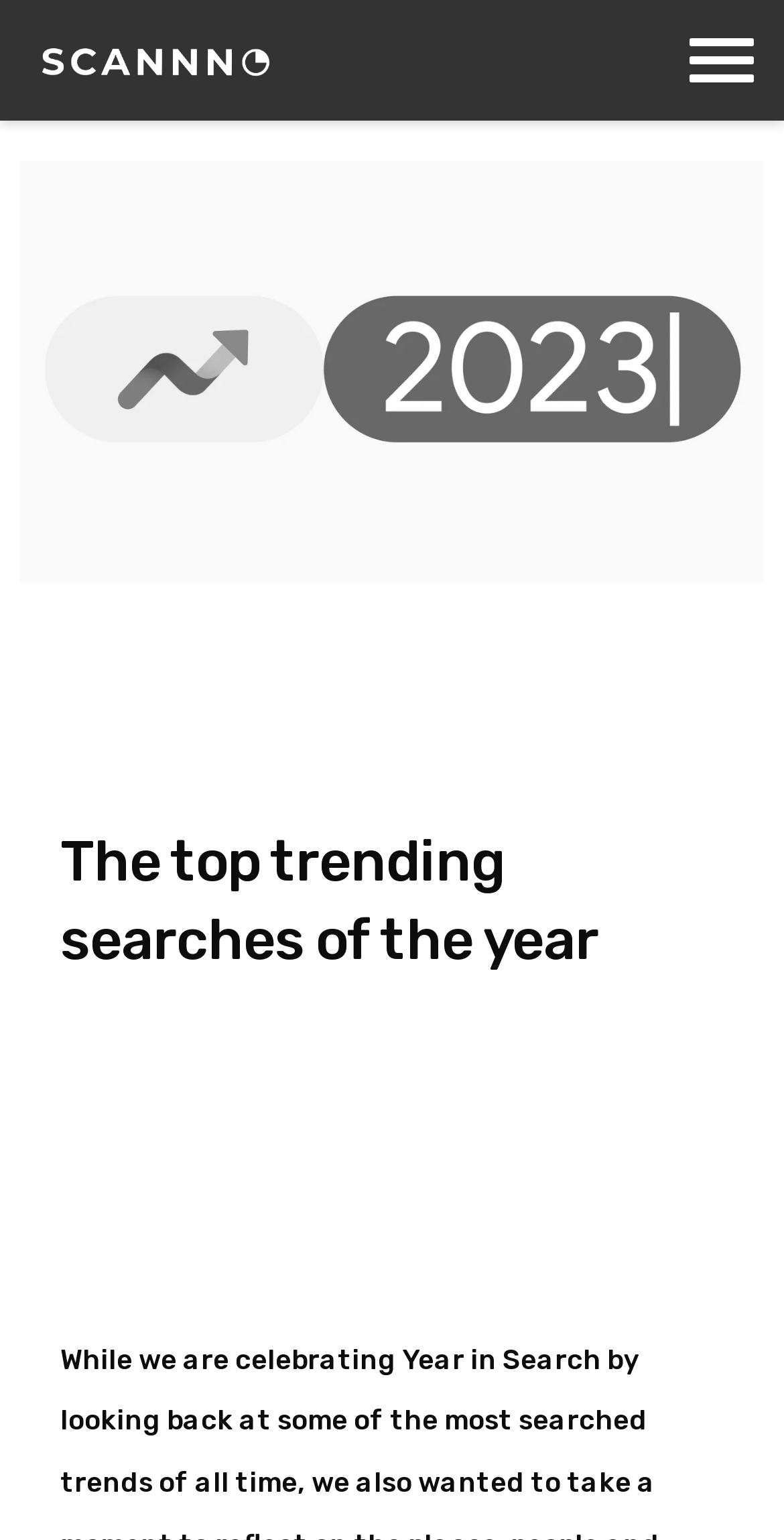Identify the first-level heading on the webpage and generate its text content.

The top trending searches of the year